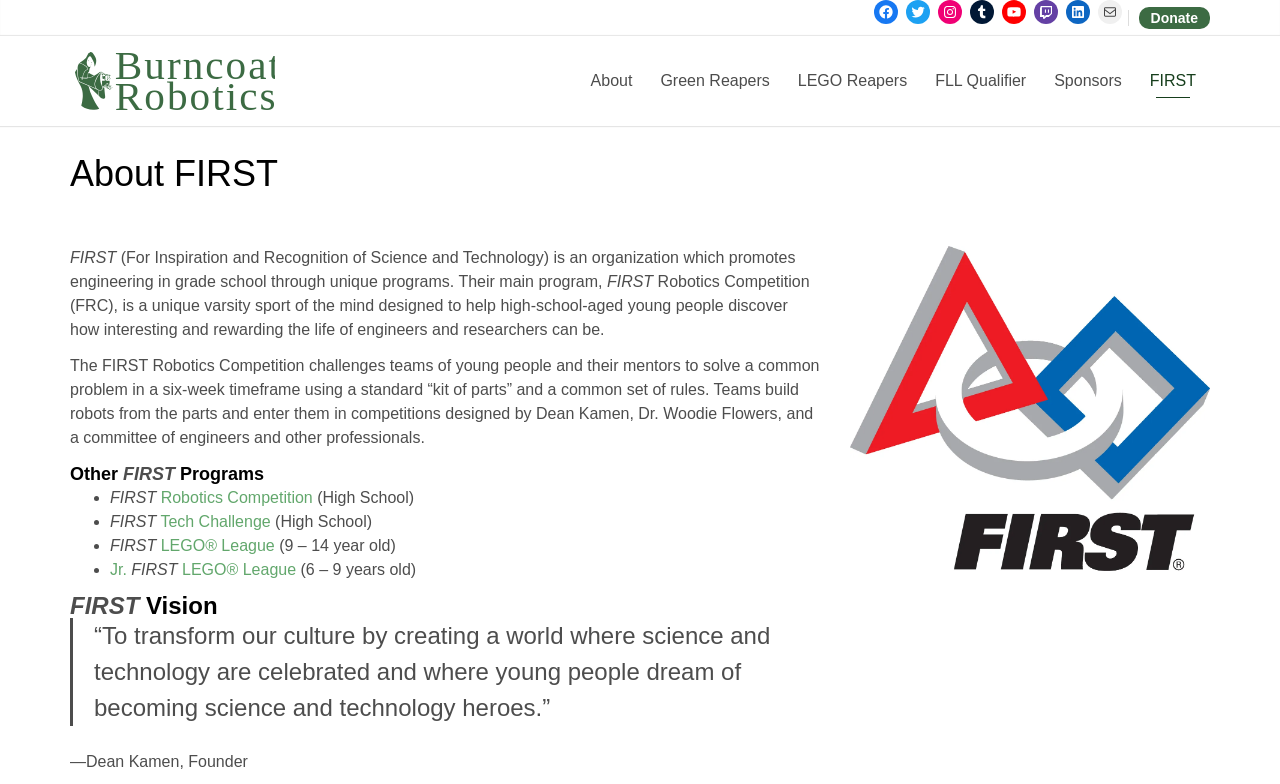Find the bounding box coordinates for the HTML element described as: "FIRST LEGO® League". The coordinates should consist of four float values between 0 and 1, i.e., [left, top, right, bottom].

[0.086, 0.685, 0.215, 0.707]